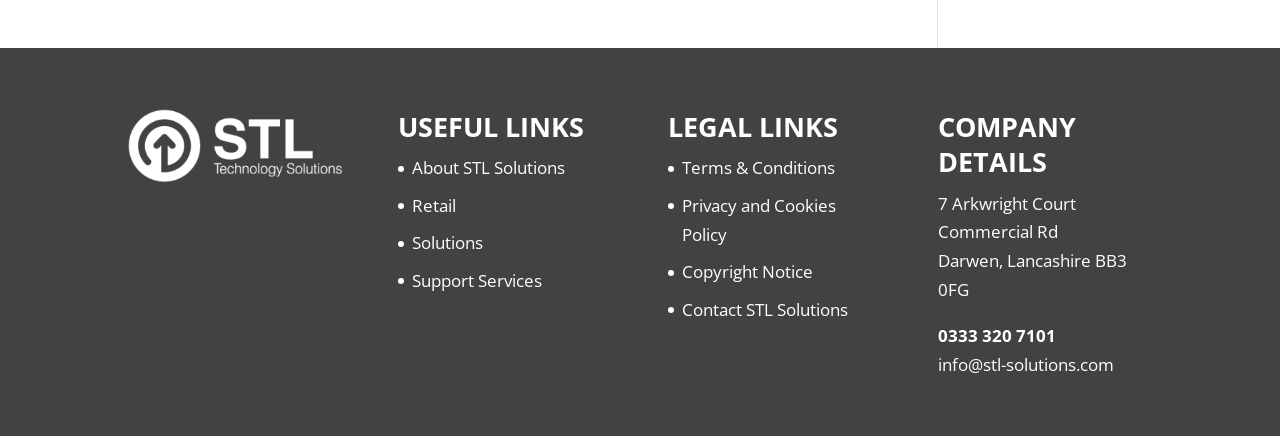Provide the bounding box coordinates of the area you need to click to execute the following instruction: "View Terms & Conditions".

[0.533, 0.359, 0.652, 0.412]